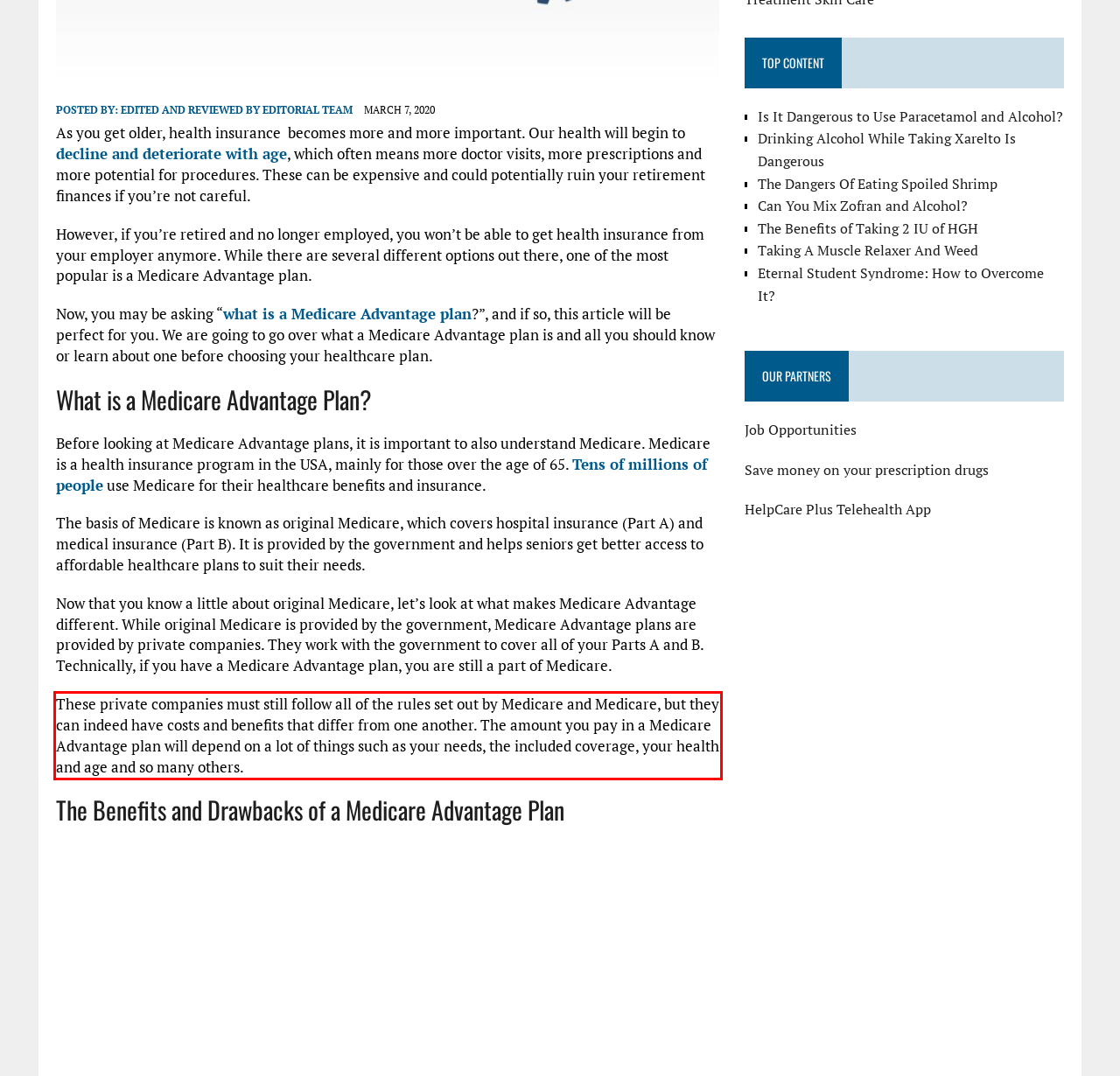Perform OCR on the text inside the red-bordered box in the provided screenshot and output the content.

These private companies must still follow all of the rules set out by Medicare and Medicare, but they can indeed have costs and benefits that differ from one another. The amount you pay in a Medicare Advantage plan will depend on a lot of things such as your needs, the included coverage, your health and age and so many others.